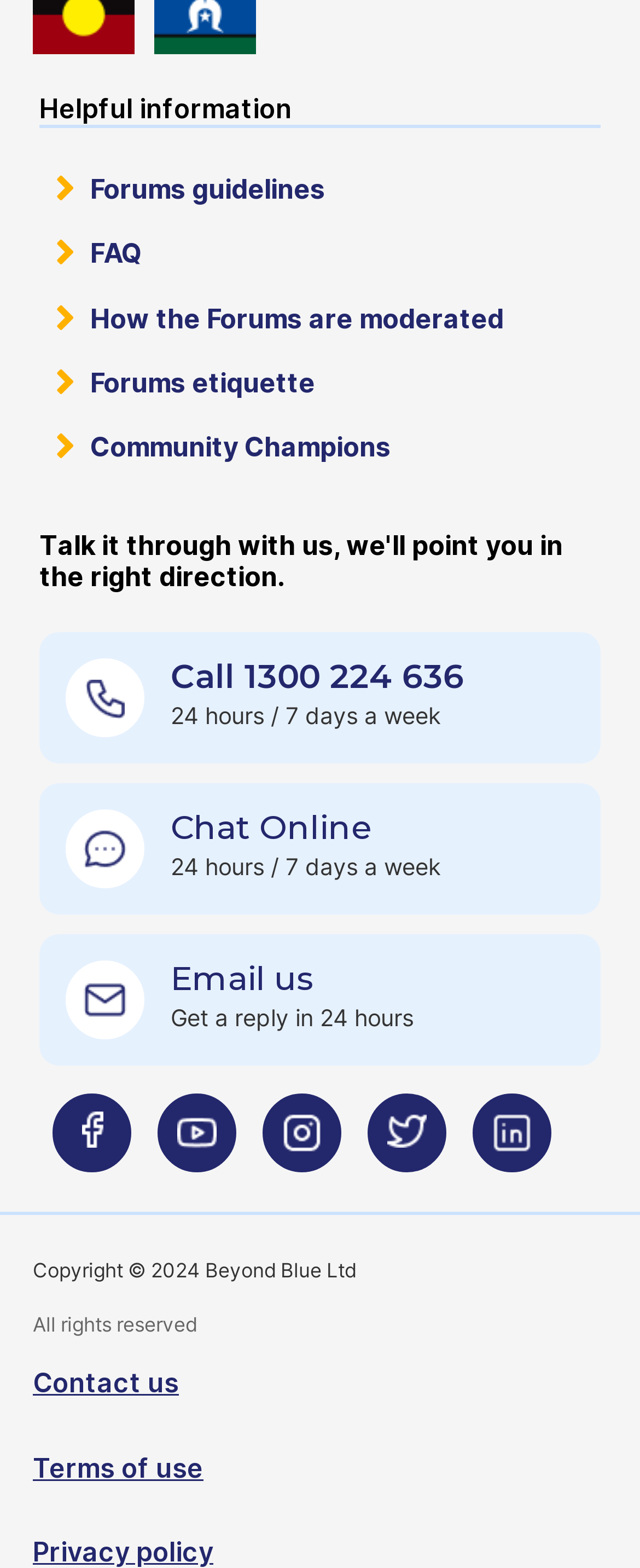Please determine the bounding box coordinates of the element to click in order to execute the following instruction: "Visit the Beyond Blue Facebook page". The coordinates should be four float numbers between 0 and 1, specified as [left, top, right, bottom].

[0.062, 0.722, 0.226, 0.74]